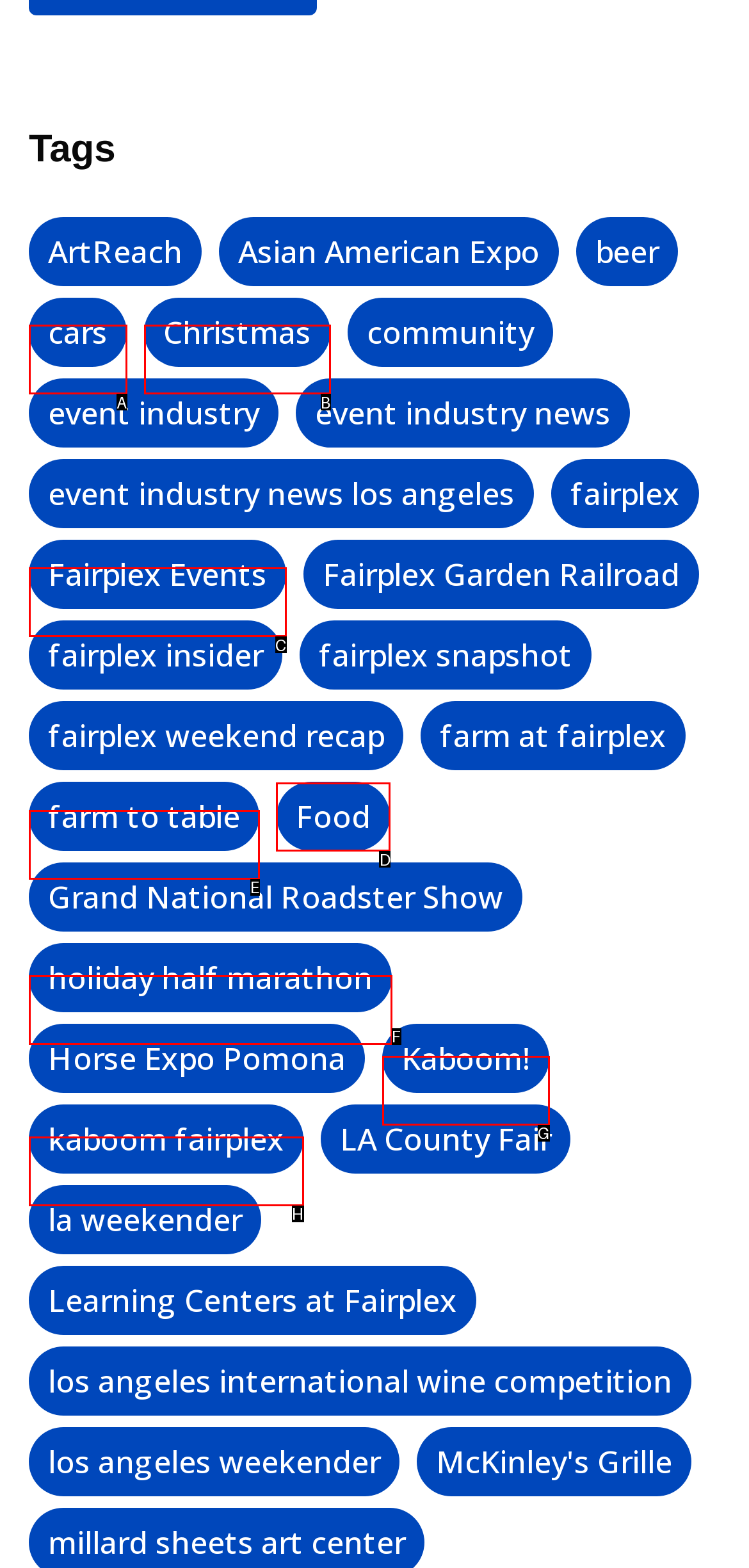Identify the correct HTML element to click to accomplish this task: Explore the 'Food' category
Respond with the letter corresponding to the correct choice.

D